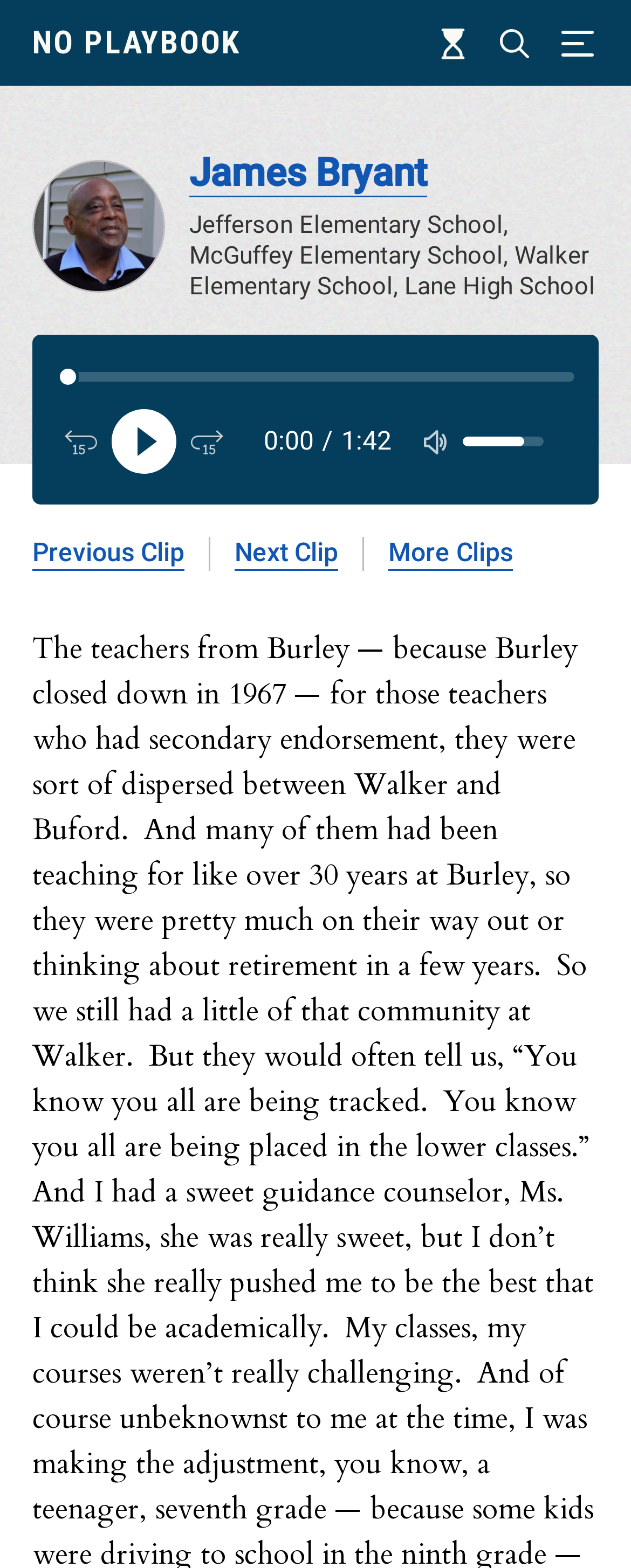Locate the bounding box coordinates of the element I should click to achieve the following instruction: "Share on Twitter".

None